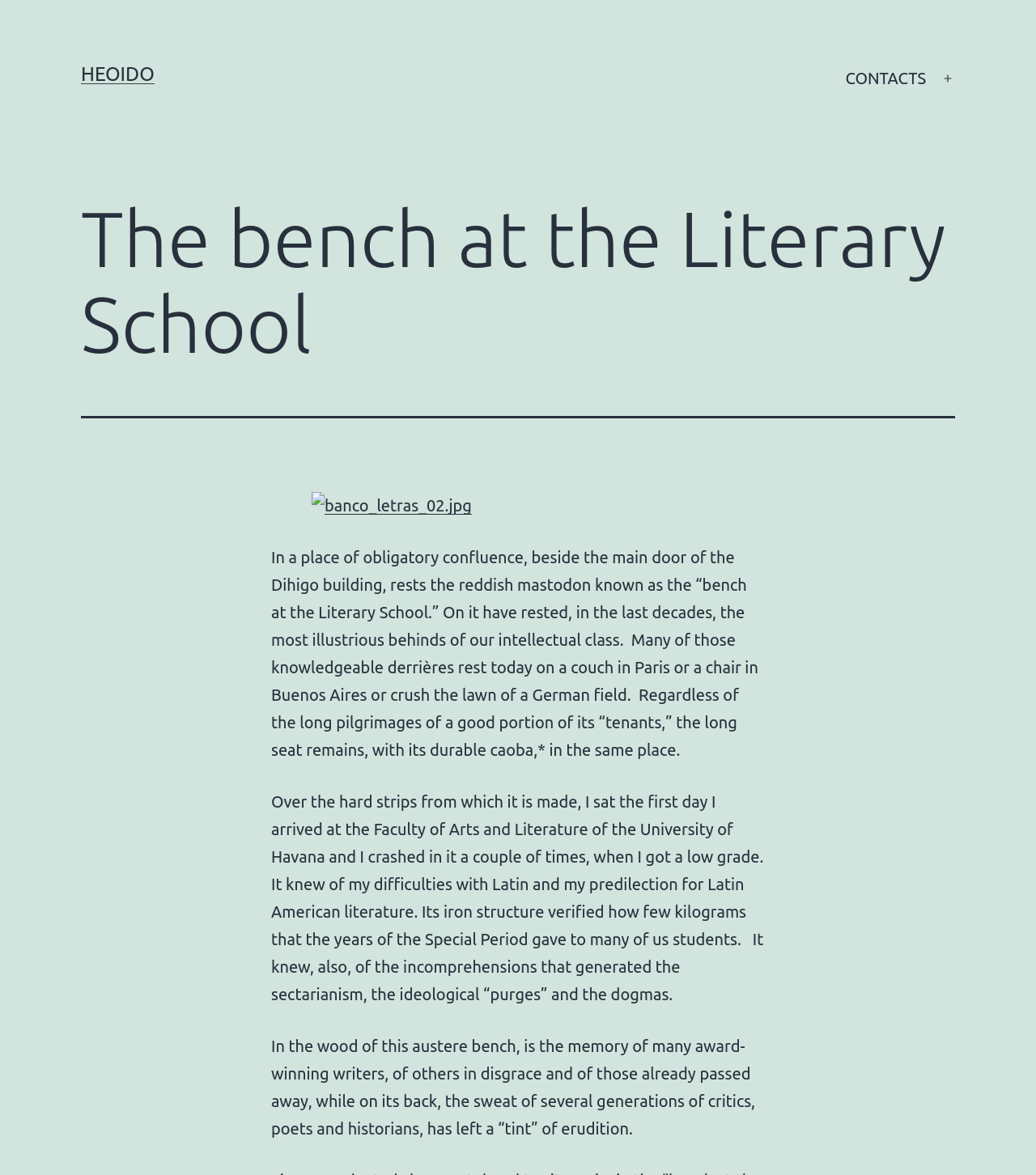What is the purpose of the bench?
Provide a detailed and well-explained answer to the question.

I inferred the answer by reading the text that describes the bench as a place where people sit, including the author who sat on it on their first day at the Faculty of Arts and Literature of the University of Havana.